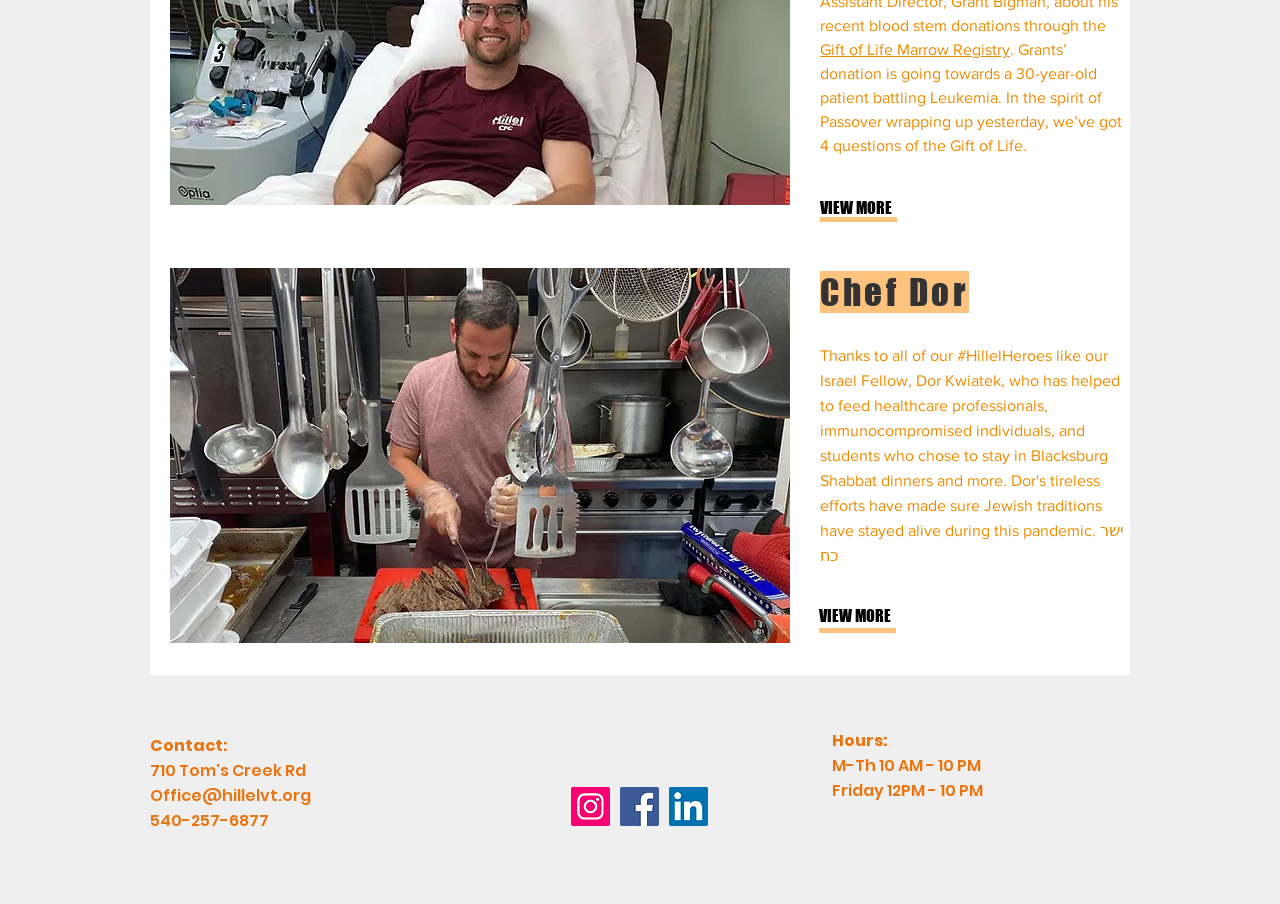Bounding box coordinates must be specified in the format (top-left x, top-left y, bottom-right x, bottom-right y). All values should be floating point numbers between 0 and 1. What are the bounding box coordinates of the UI element described as: Gift of Life Marrow Registry

[0.641, 0.046, 0.789, 0.064]